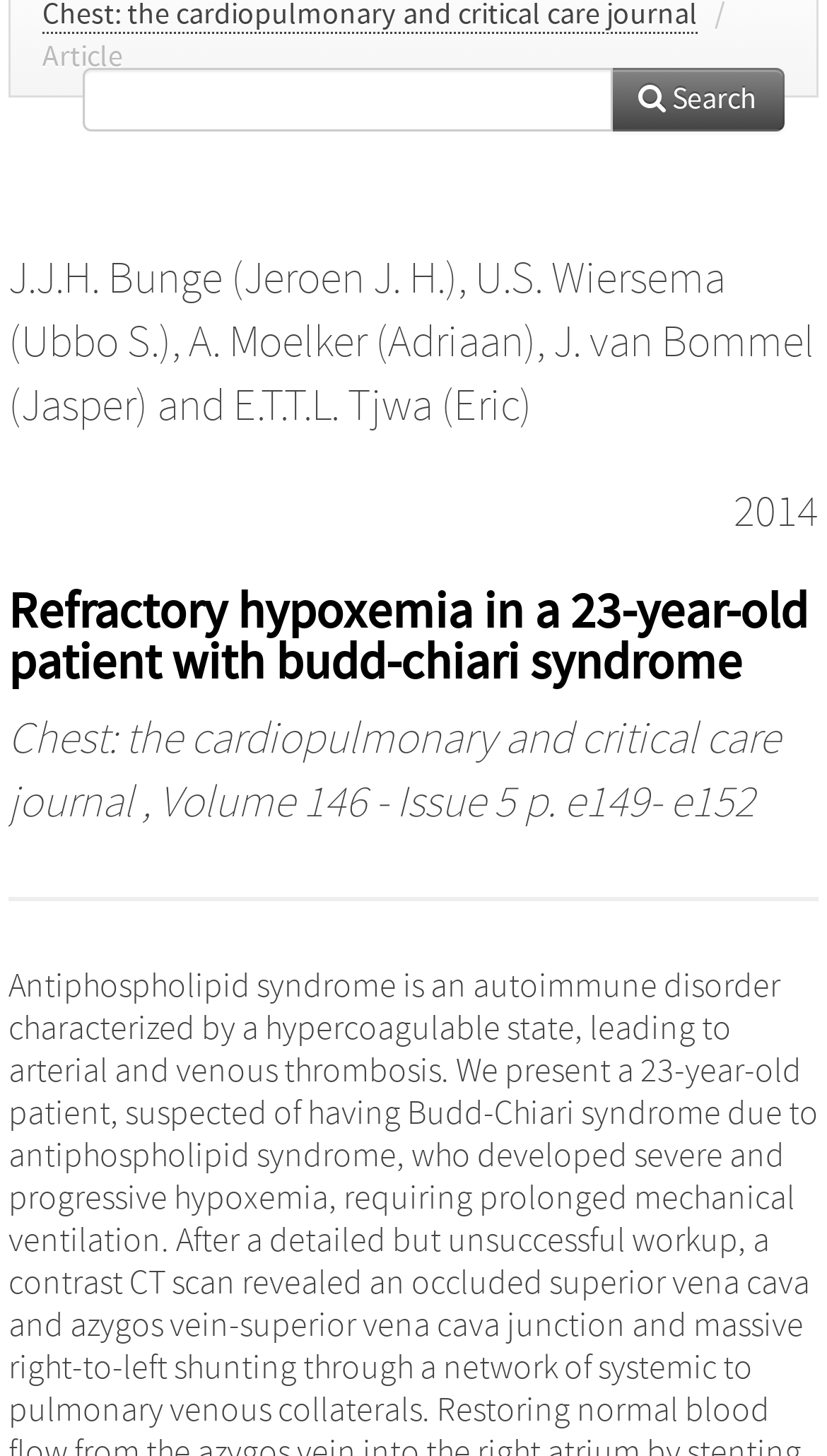Provide the bounding box coordinates for the UI element that is described by this text: "J. van Bommel (Jasper)". The coordinates should be in the form of four float numbers between 0 and 1: [left, top, right, bottom].

[0.01, 0.218, 0.985, 0.297]